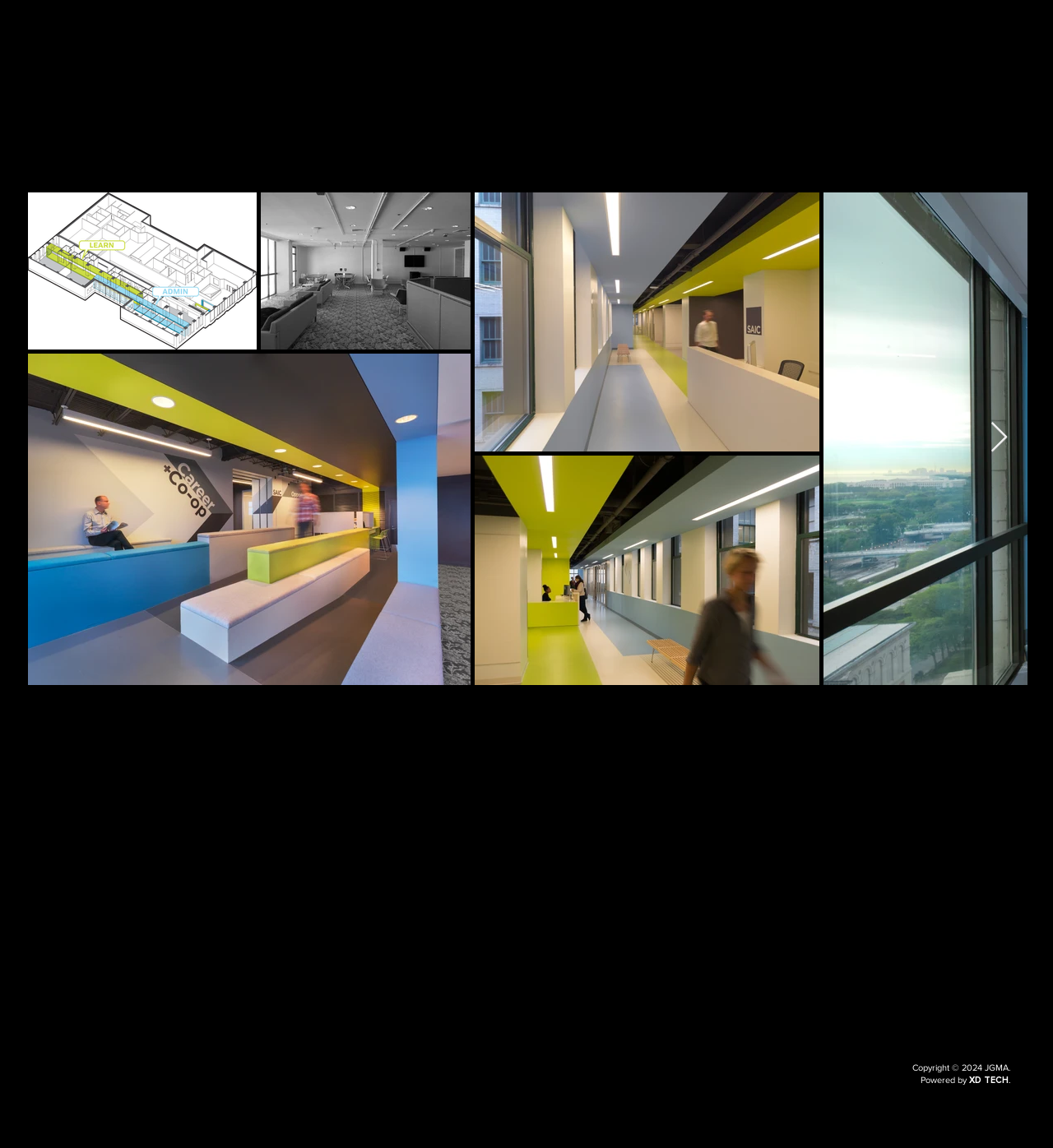Please indicate the bounding box coordinates of the element's region to be clicked to achieve the instruction: "View Facebook". Provide the coordinates as four float numbers between 0 and 1, i.e., [left, top, right, bottom].

[0.105, 0.923, 0.129, 0.945]